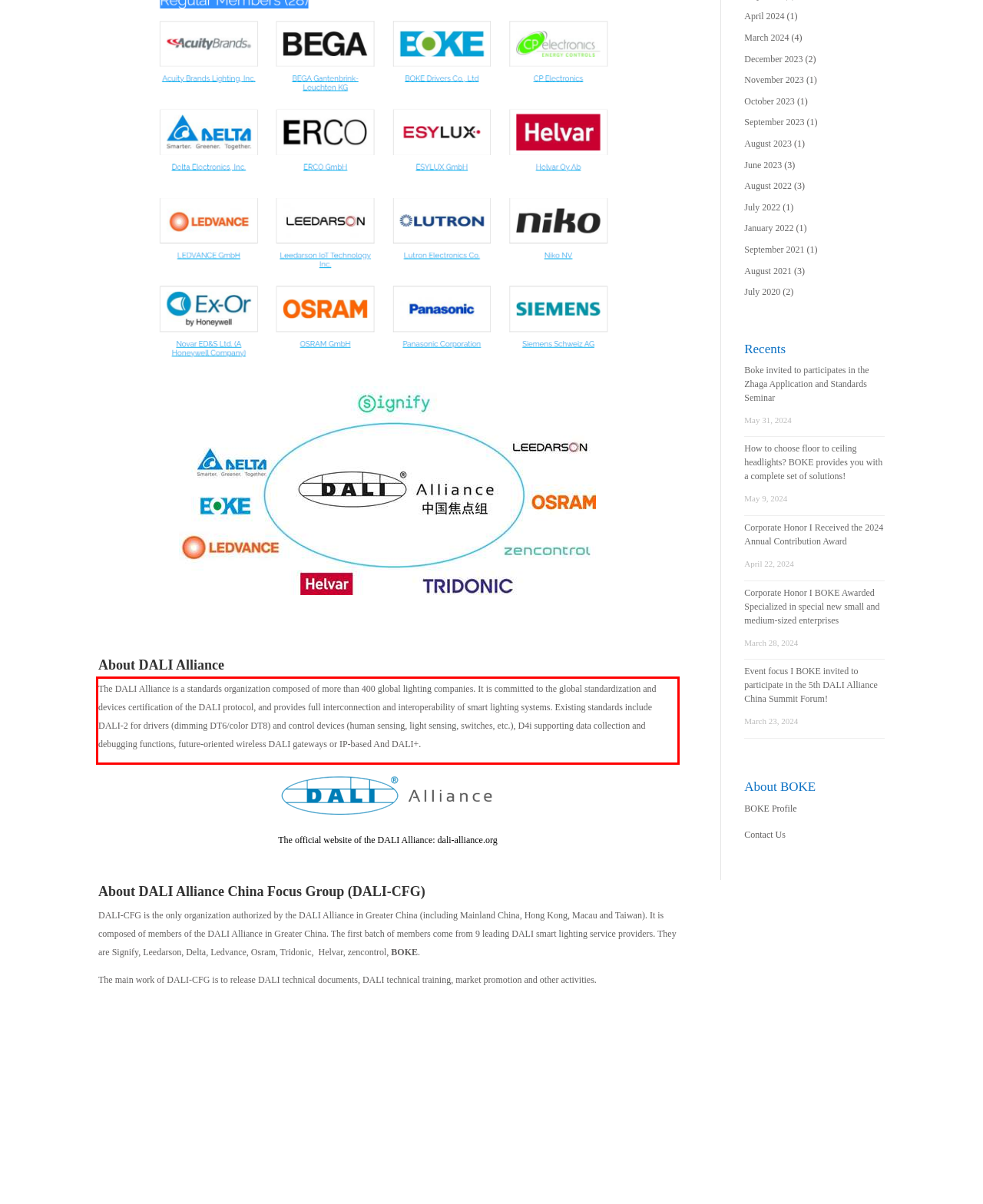You are presented with a screenshot containing a red rectangle. Extract the text found inside this red bounding box.

The DALI Alliance is a standards organization composed of more than 400 global lighting companies. It is committed to the global standardization and devices certification of the DALI protocol, and provides full interconnection and interoperability of smart lighting systems. Existing standards include DALI-2 for drivers (dimming DT6/color DT8) and control devices (human sensing, light sensing, switches, etc.), D4i supporting data collection and debugging functions, future-oriented wireless DALI gateways or IP-based And DALI+.